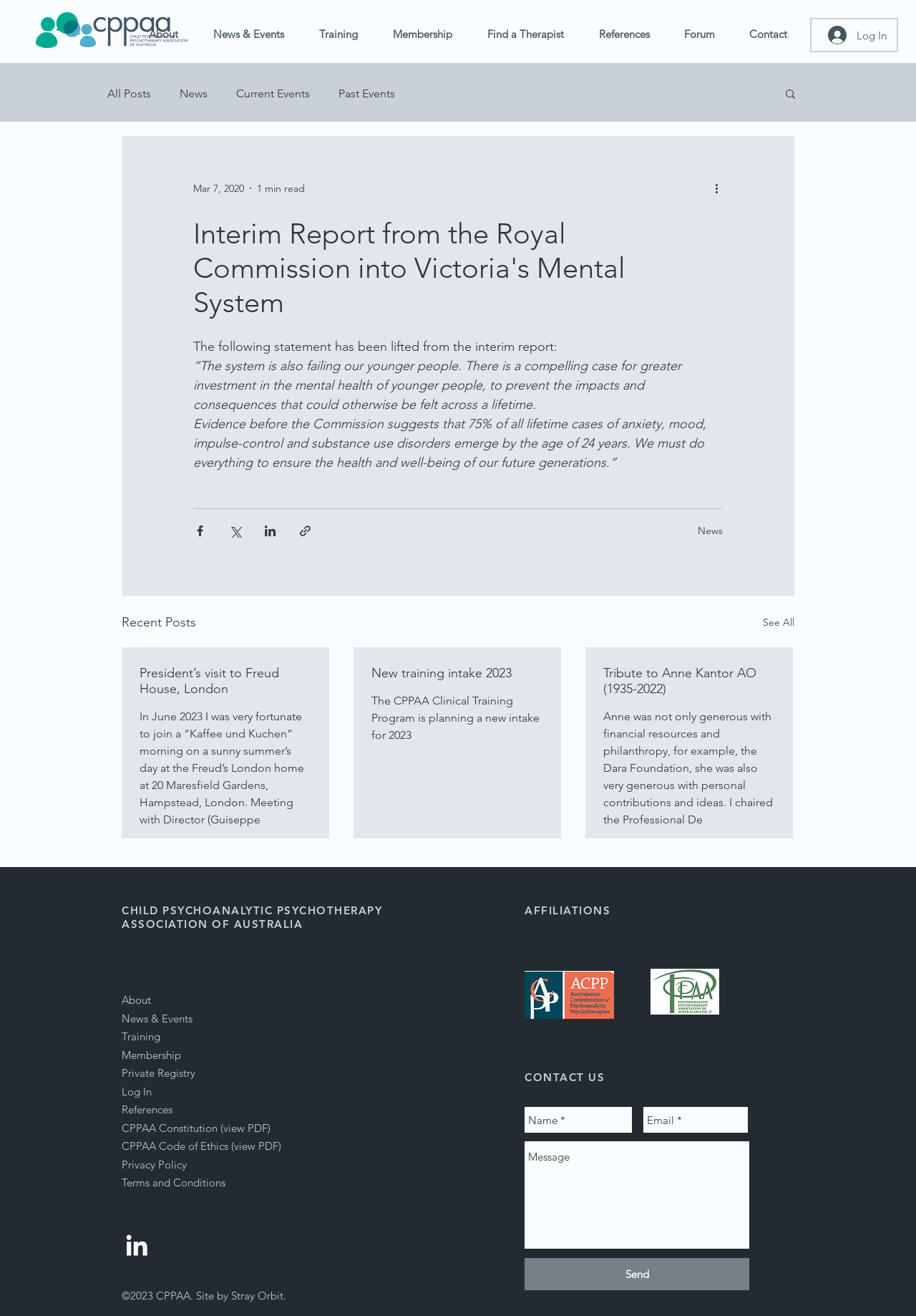Please respond in a single word or phrase: 
How many articles are there in the 'Recent Posts' section?

3